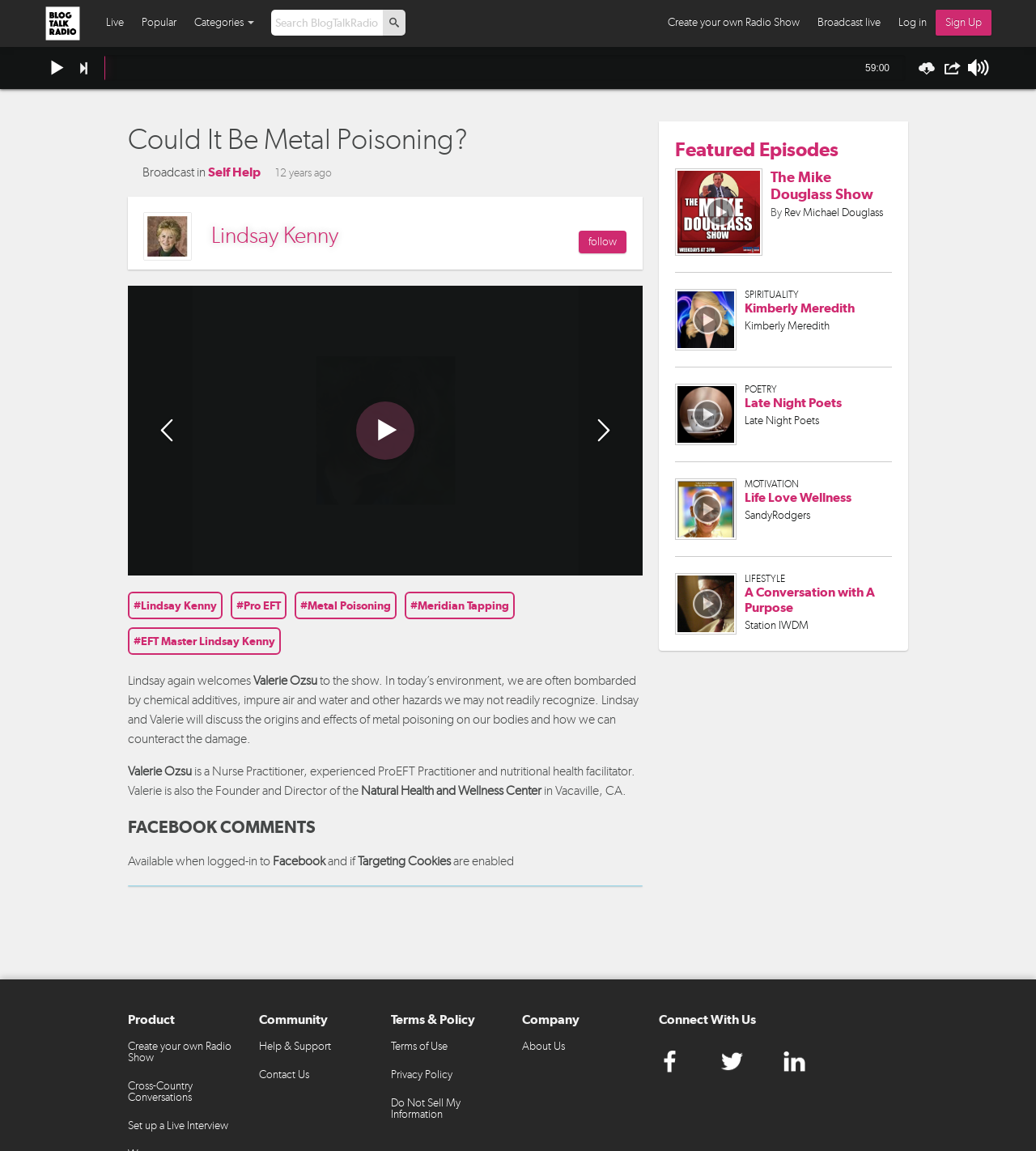Find the bounding box coordinates for the area that must be clicked to perform this action: "Click the 'About' link".

None